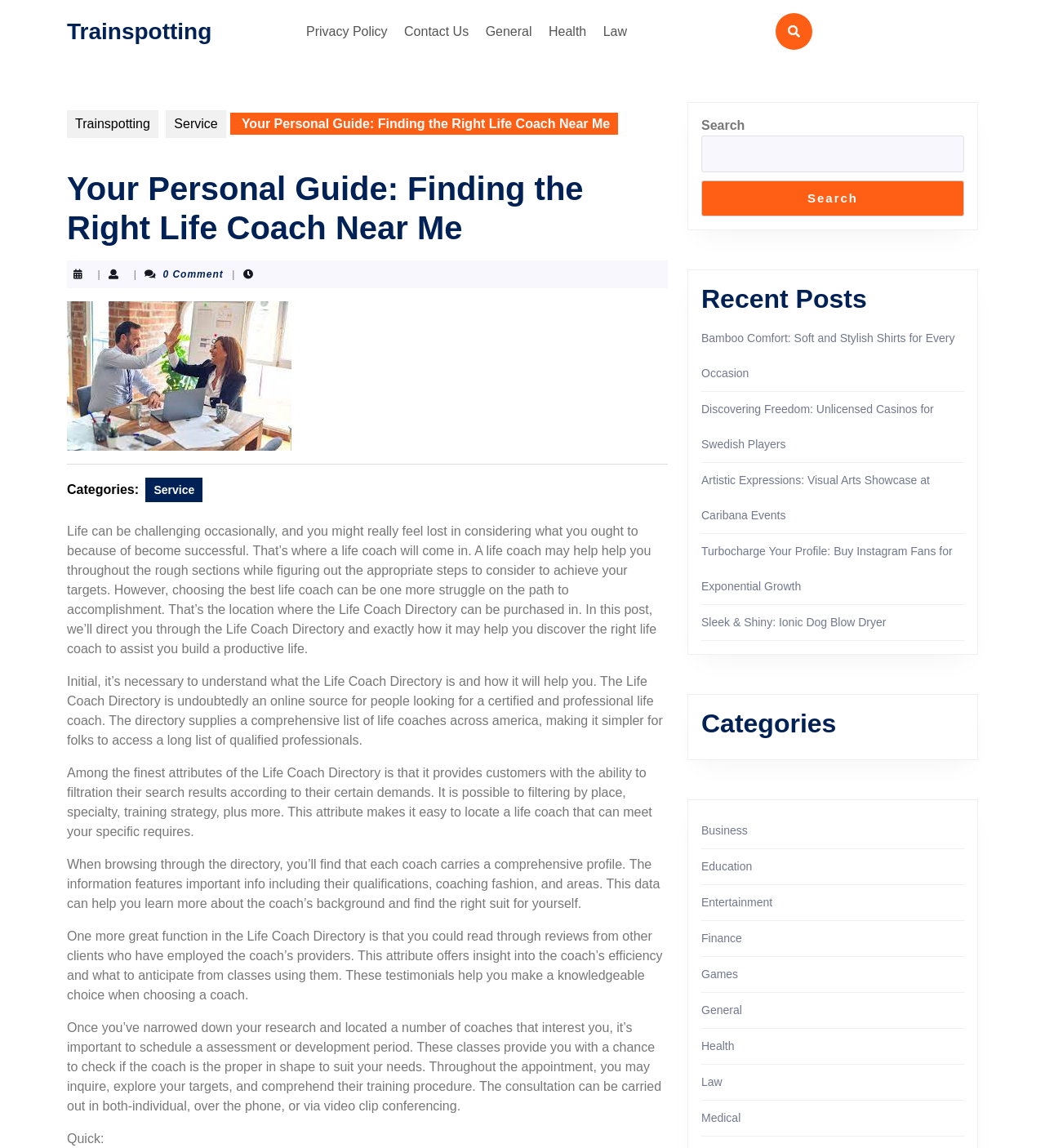Highlight the bounding box coordinates of the element that should be clicked to carry out the following instruction: "Click on the 'Contact Us' link". The coordinates must be given as four float numbers ranging from 0 to 1, i.e., [left, top, right, bottom].

[0.38, 0.013, 0.455, 0.042]